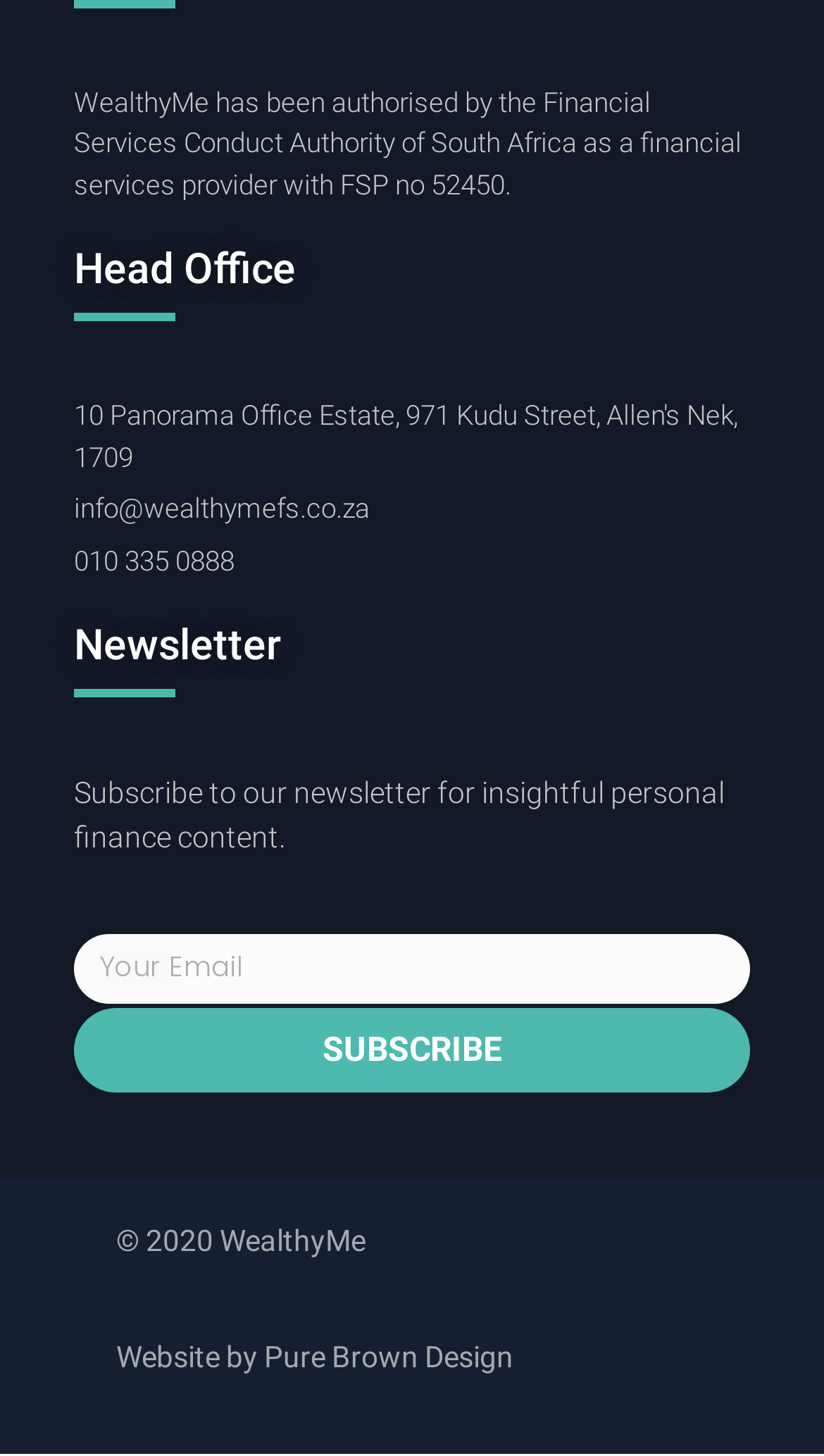Based on the element description: "parent_node: Email name="form_fields[email]" placeholder="Your Email"", identify the UI element and provide its bounding box coordinates. Use four float numbers between 0 and 1, [left, top, right, bottom].

[0.09, 0.641, 0.91, 0.689]